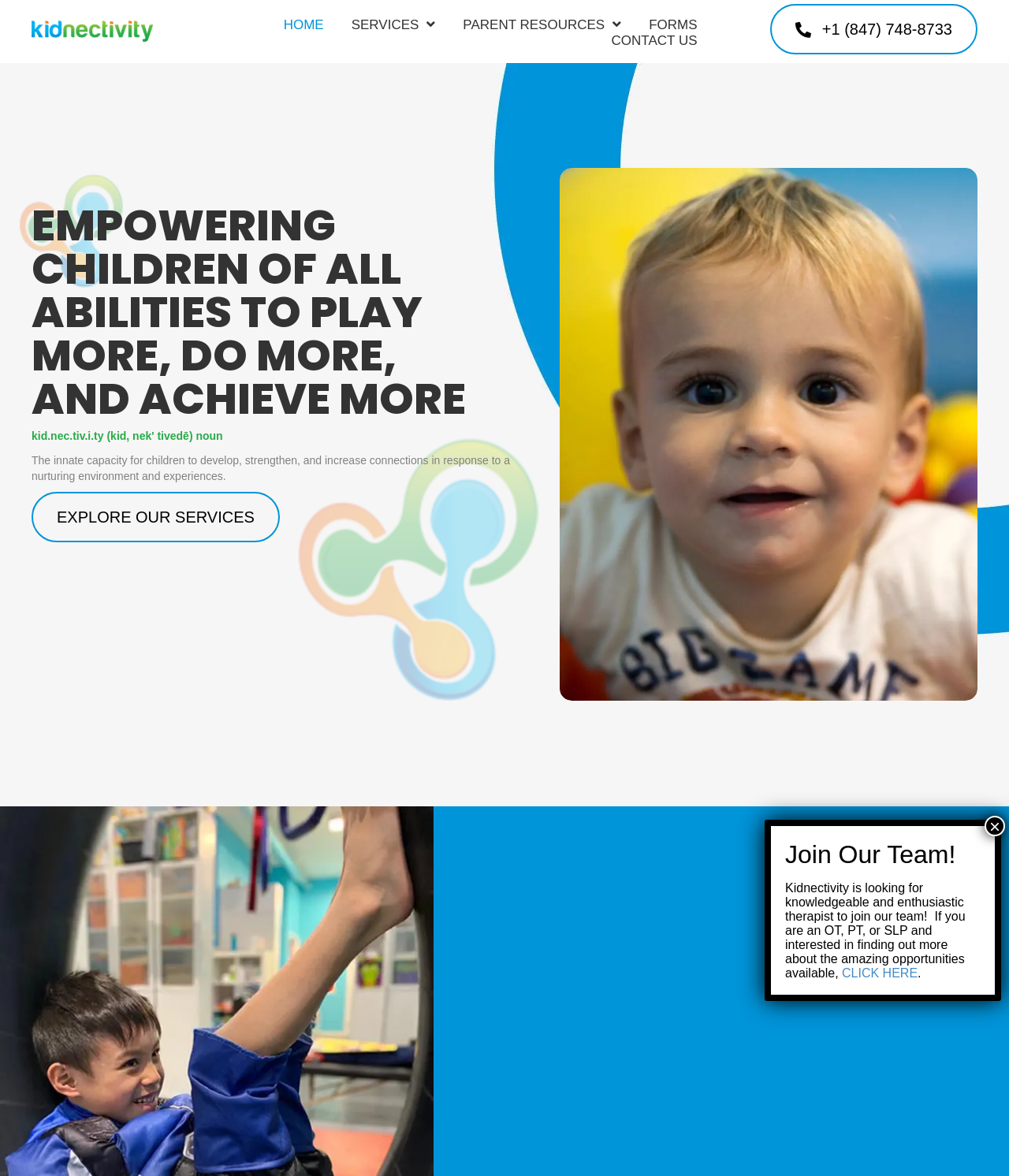What is the clinic looking for?
Please answer the question as detailed as possible.

The clinic is looking for knowledgeable and enthusiastic therapists, as stated in the bottom section of the webpage, inside a generic element with the text 'Kidnectivity is looking for knowledgeable and enthusiastic therapist to join our team!'.